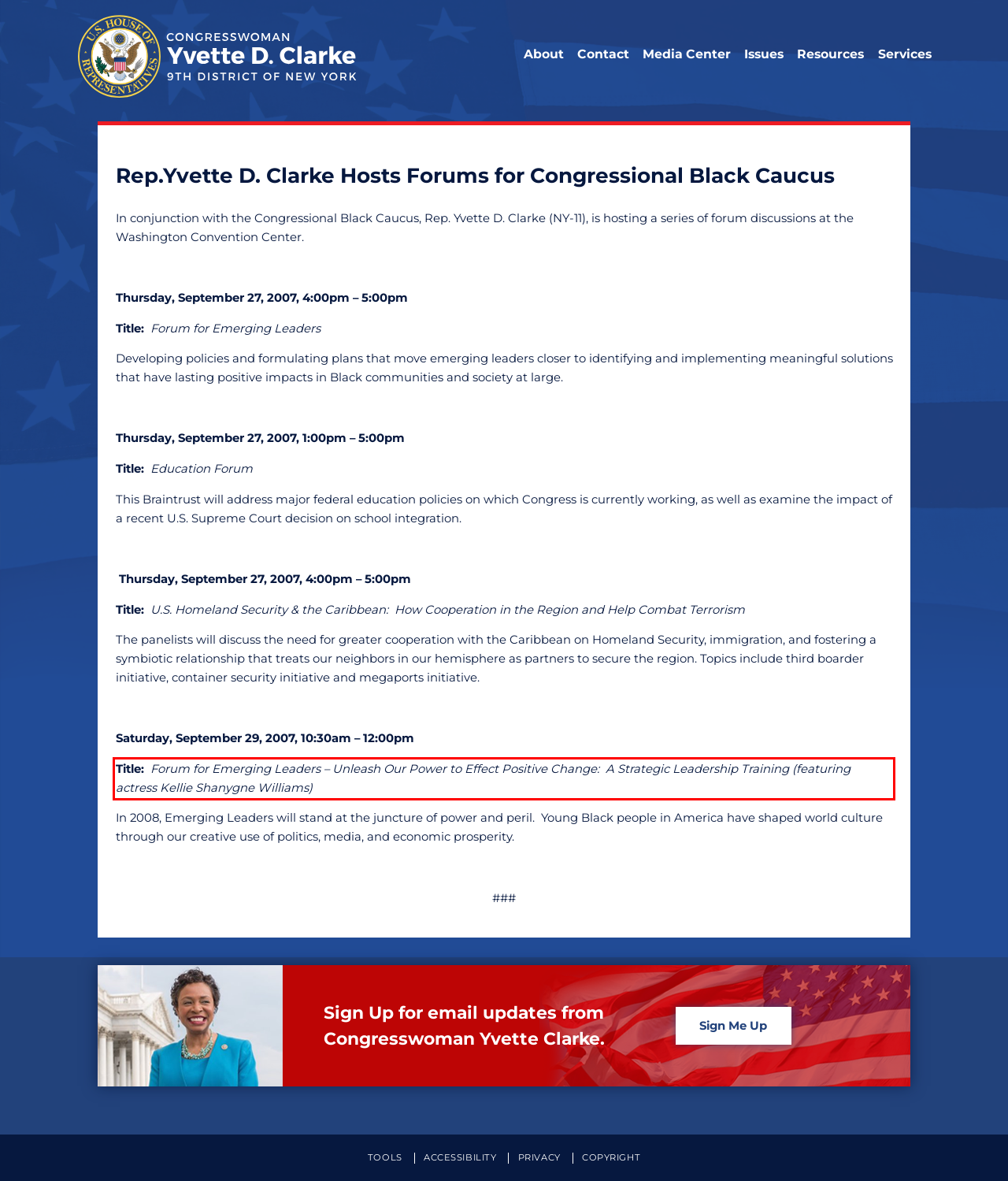You have a screenshot of a webpage, and there is a red bounding box around a UI element. Utilize OCR to extract the text within this red bounding box.

Title: Forum for Emerging Leaders – Unleash Our Power to Effect Positive Change: A Strategic Leadership Training (featuring actress Kellie Shanygne Williams)